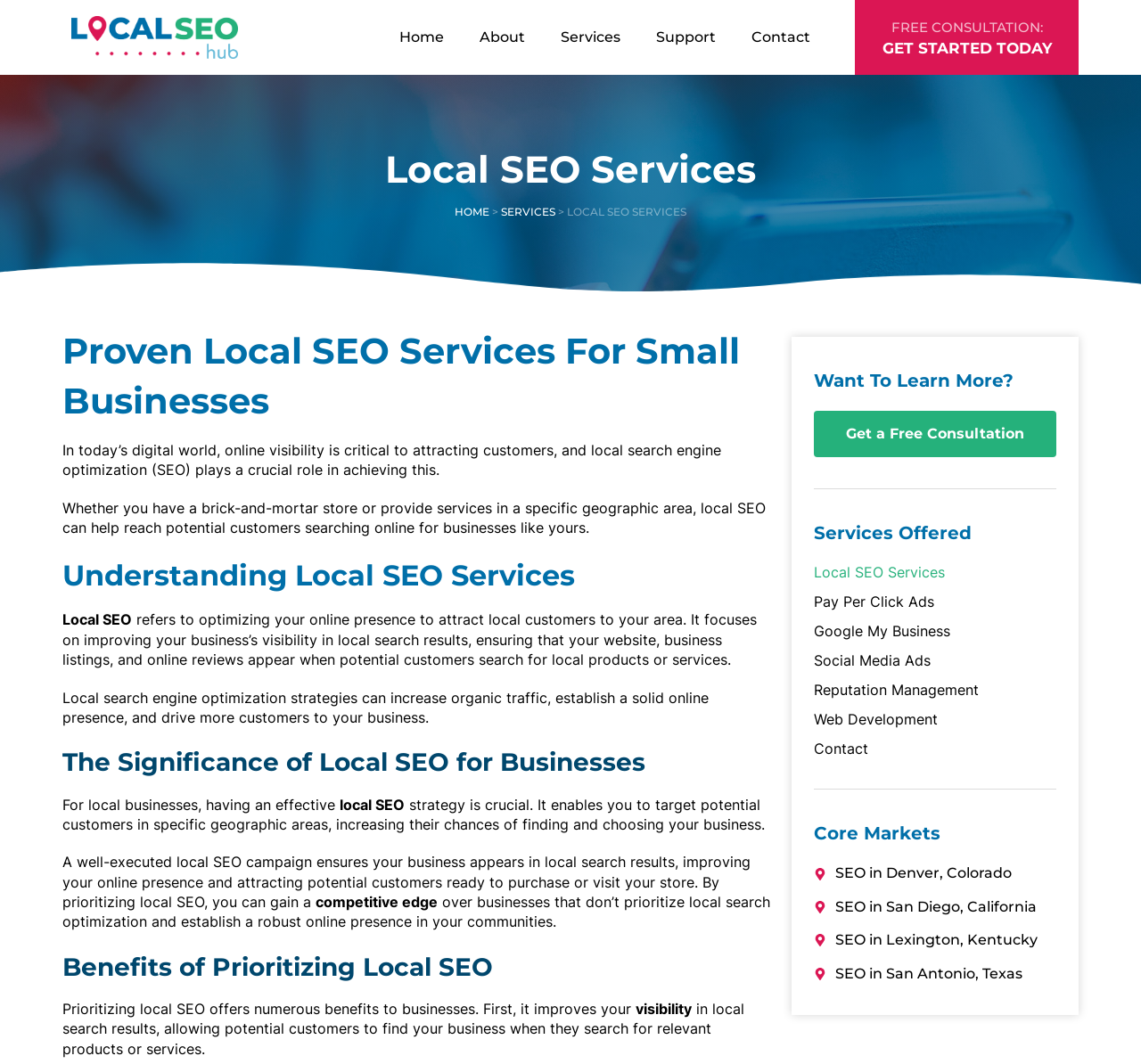Can you locate the main headline on this webpage and provide its text content?

Local SEO Services